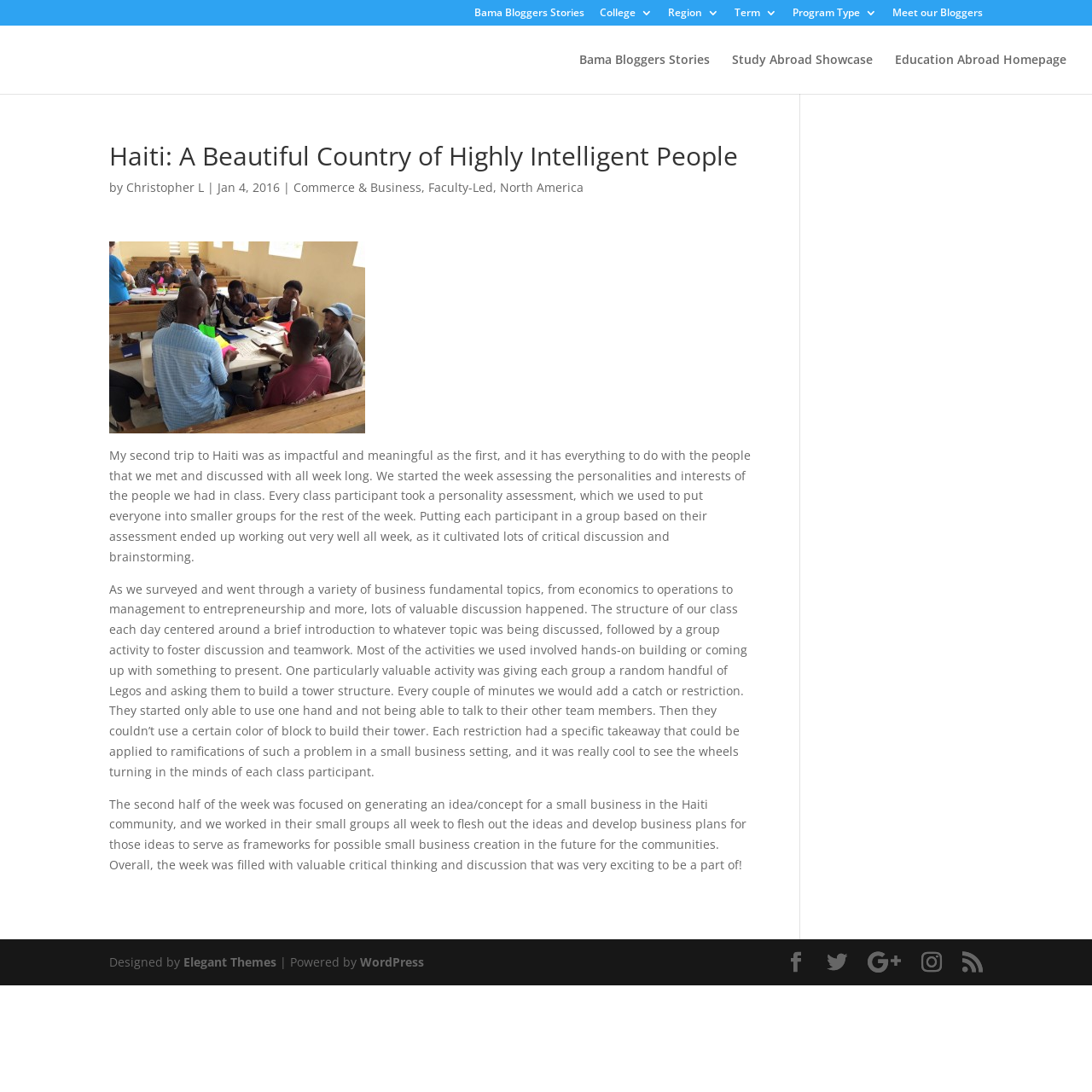Please identify the bounding box coordinates of the element's region that I should click in order to complete the following instruction: "Request a quote". The bounding box coordinates consist of four float numbers between 0 and 1, i.e., [left, top, right, bottom].

None